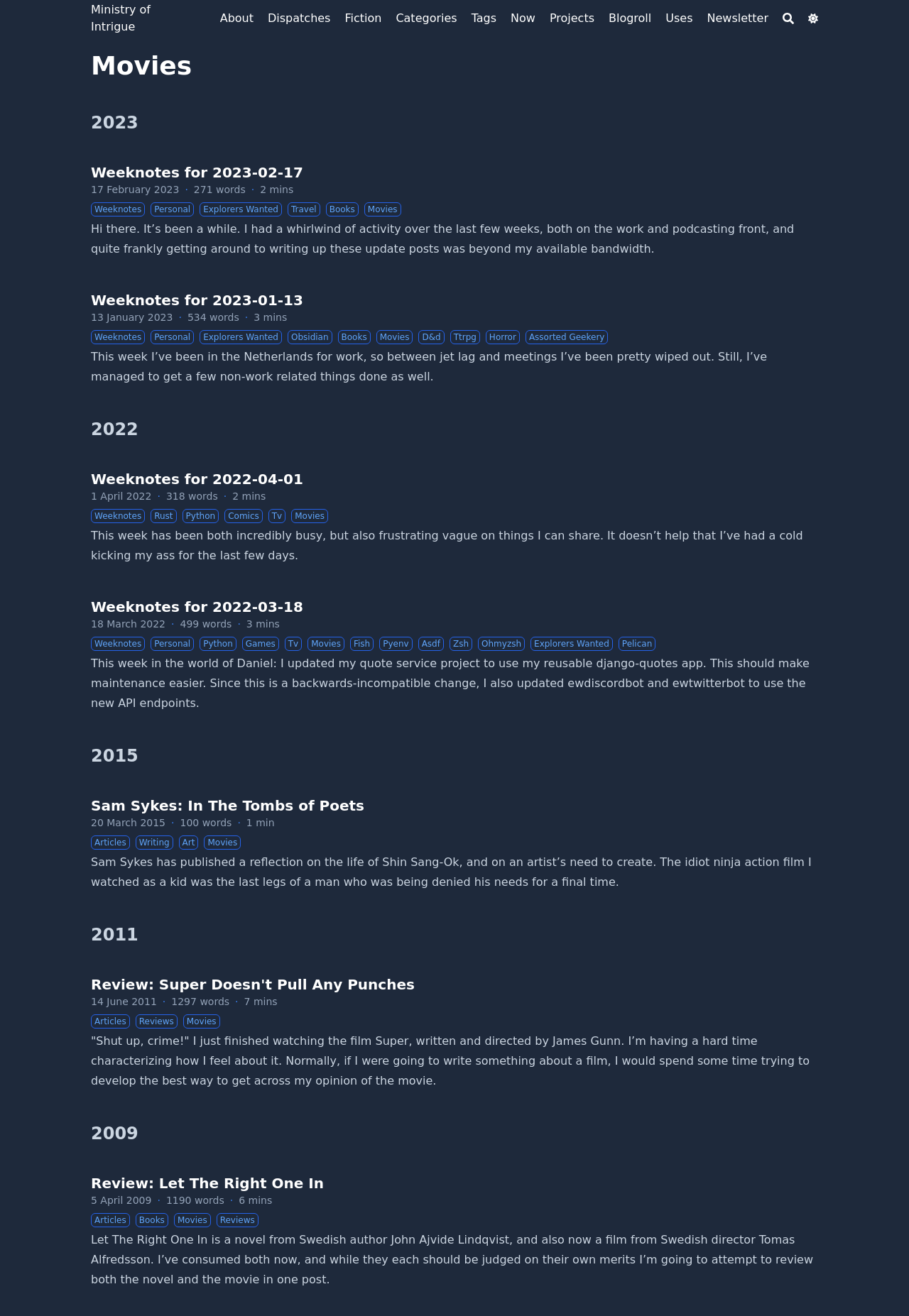Find the bounding box coordinates of the element you need to click on to perform this action: 'Click on the 'About' link'. The coordinates should be represented by four float values between 0 and 1, in the format [left, top, right, bottom].

[0.242, 0.008, 0.279, 0.02]